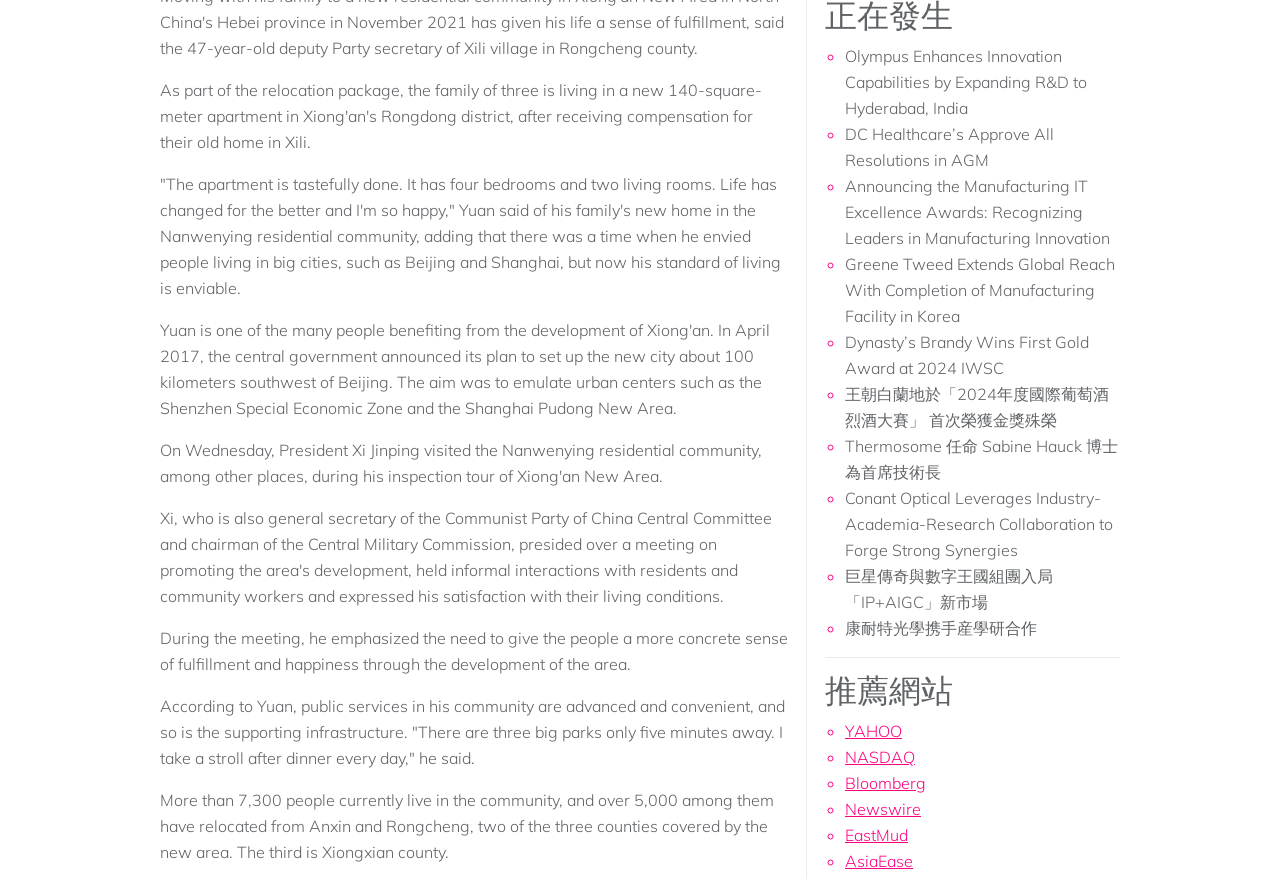Using the provided description: "Bloomberg", find the bounding box coordinates of the corresponding UI element. The output should be four float numbers between 0 and 1, in the format [left, top, right, bottom].

[0.66, 0.879, 0.723, 0.902]